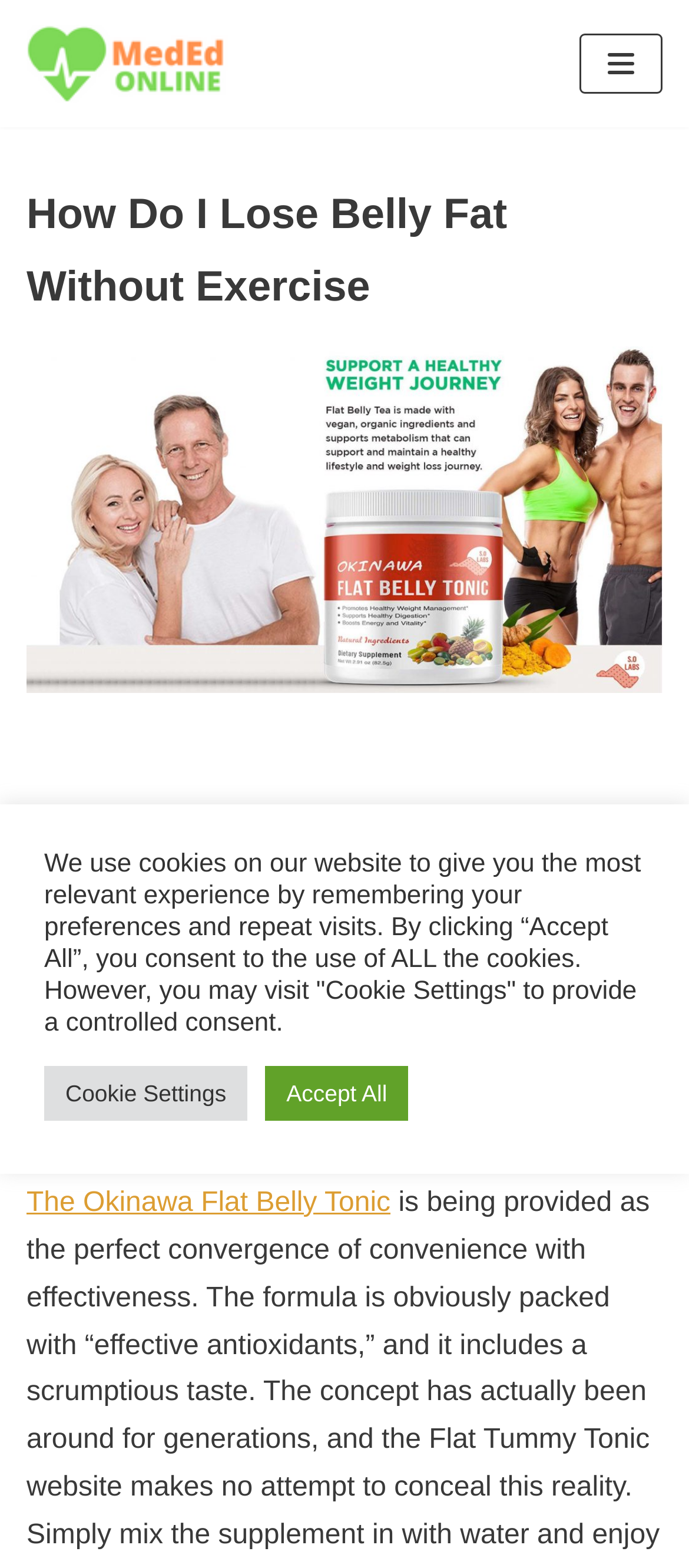How many buttons are there in the navigation menu? From the image, respond with a single word or brief phrase.

1